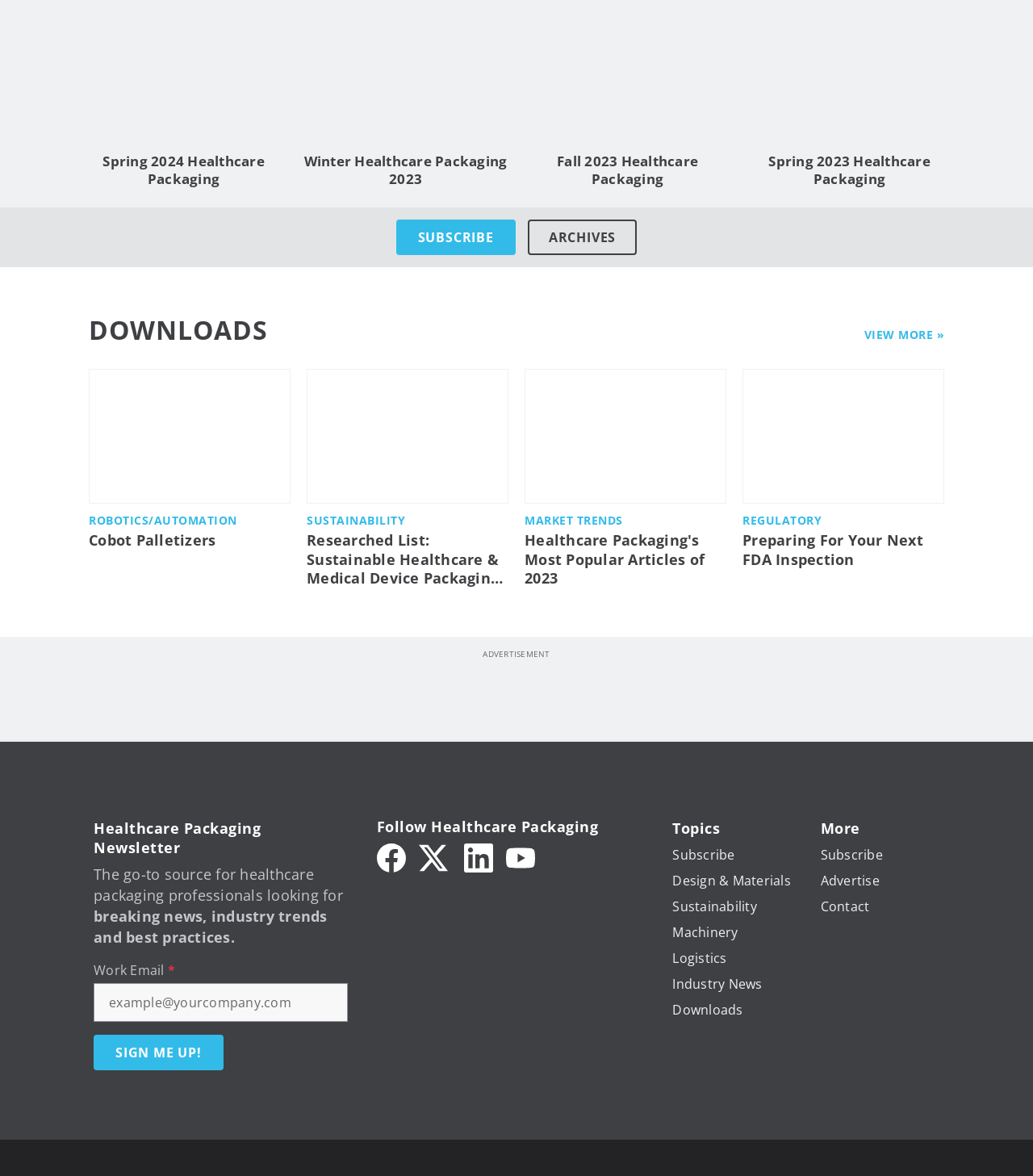Please provide the bounding box coordinates for the UI element as described: "alt="Hcp Top Articles 2023 Image"". The coordinates must be four floats between 0 and 1, represented as [left, top, right, bottom].

[0.508, 0.314, 0.703, 0.428]